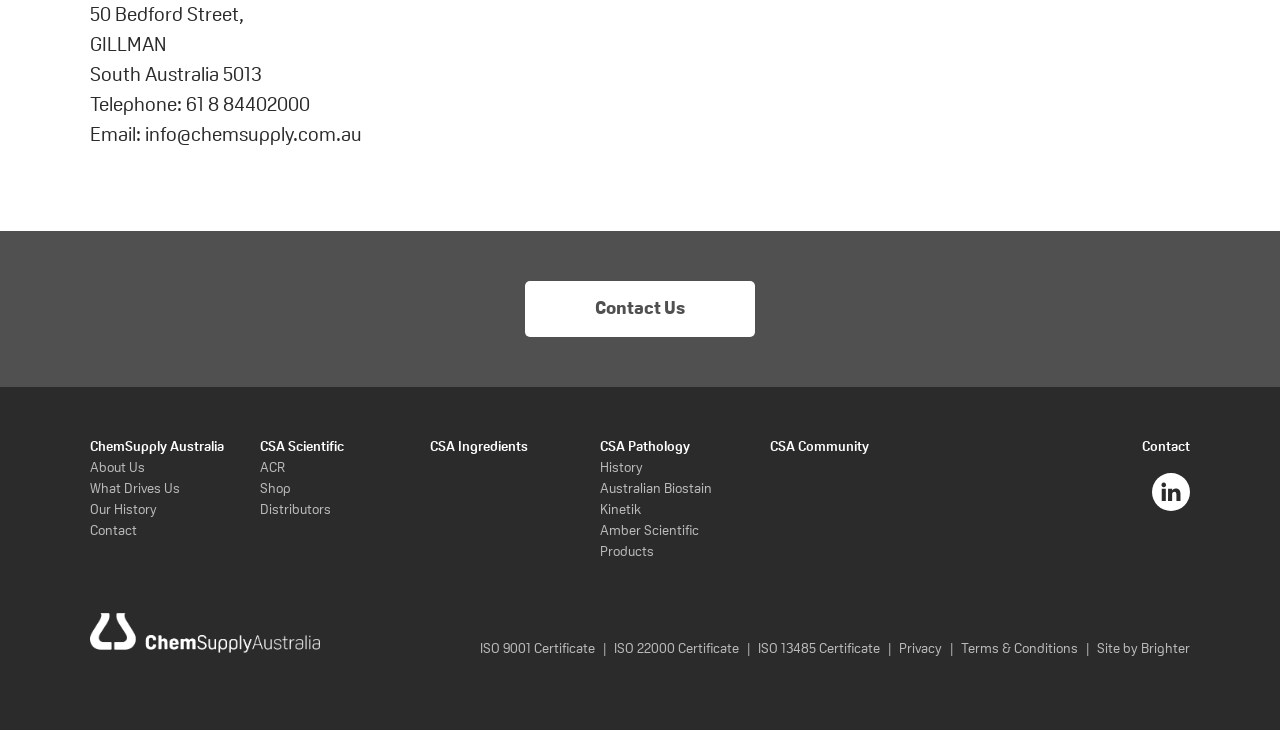Determine the bounding box coordinates for the UI element with the following description: "Contact". The coordinates should be four float numbers between 0 and 1, represented as [left, top, right, bottom].

[0.893, 0.603, 0.93, 0.623]